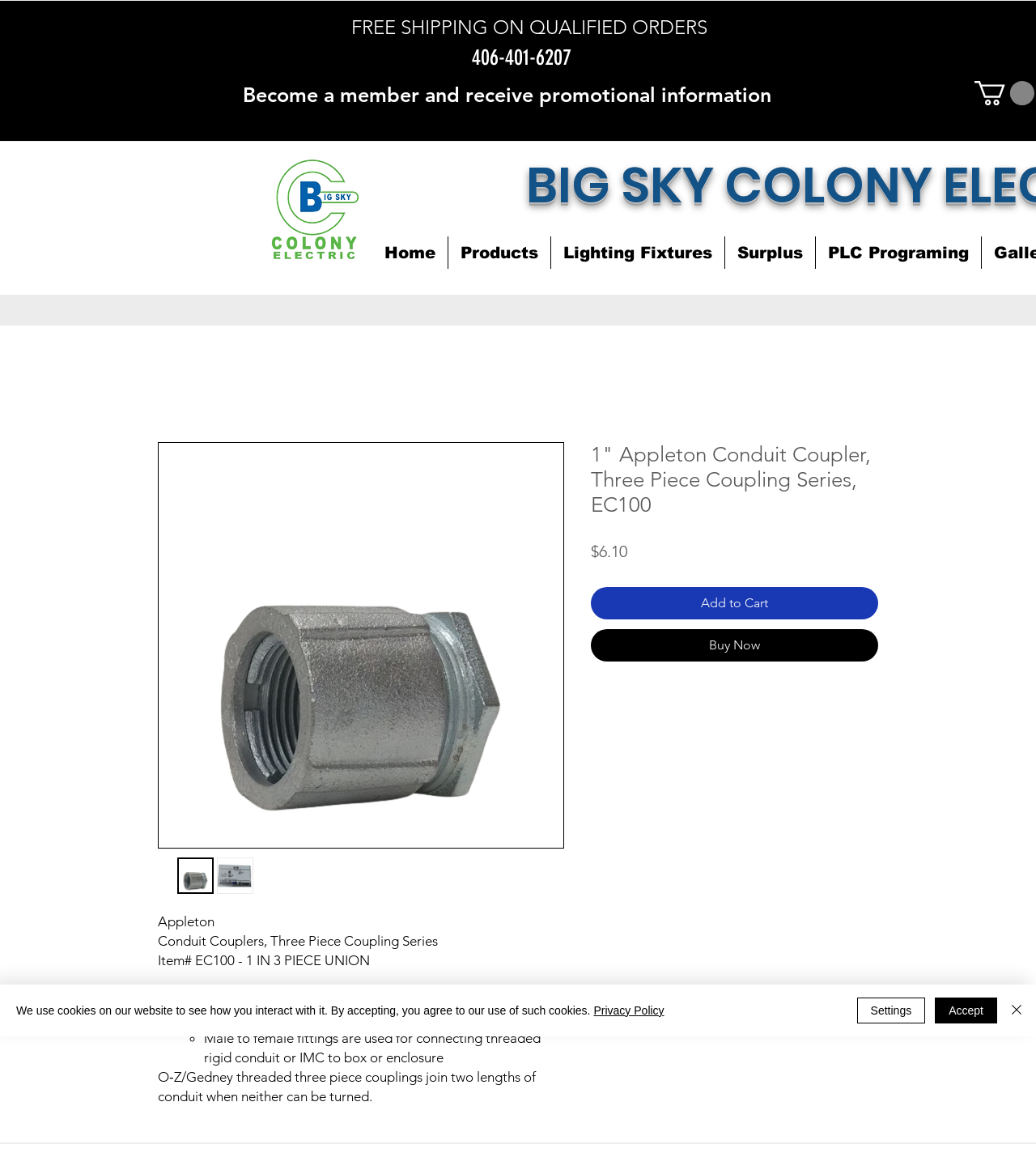Pinpoint the bounding box coordinates of the clickable area needed to execute the instruction: "Click the 'Buy Now' button". The coordinates should be specified as four float numbers between 0 and 1, i.e., [left, top, right, bottom].

[0.57, 0.545, 0.848, 0.573]